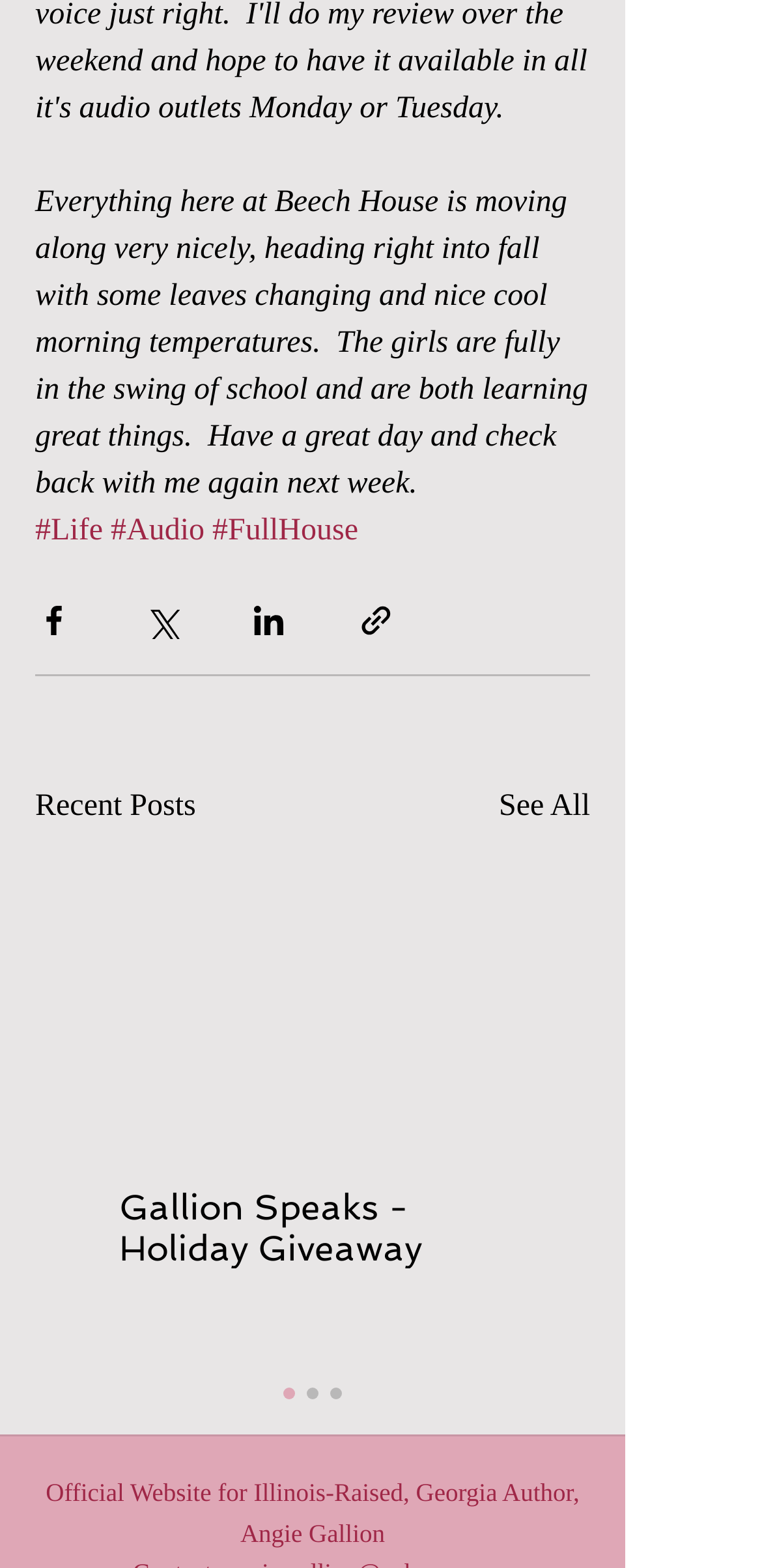What is the author's name?
From the screenshot, supply a one-word or short-phrase answer.

Angie Gallion